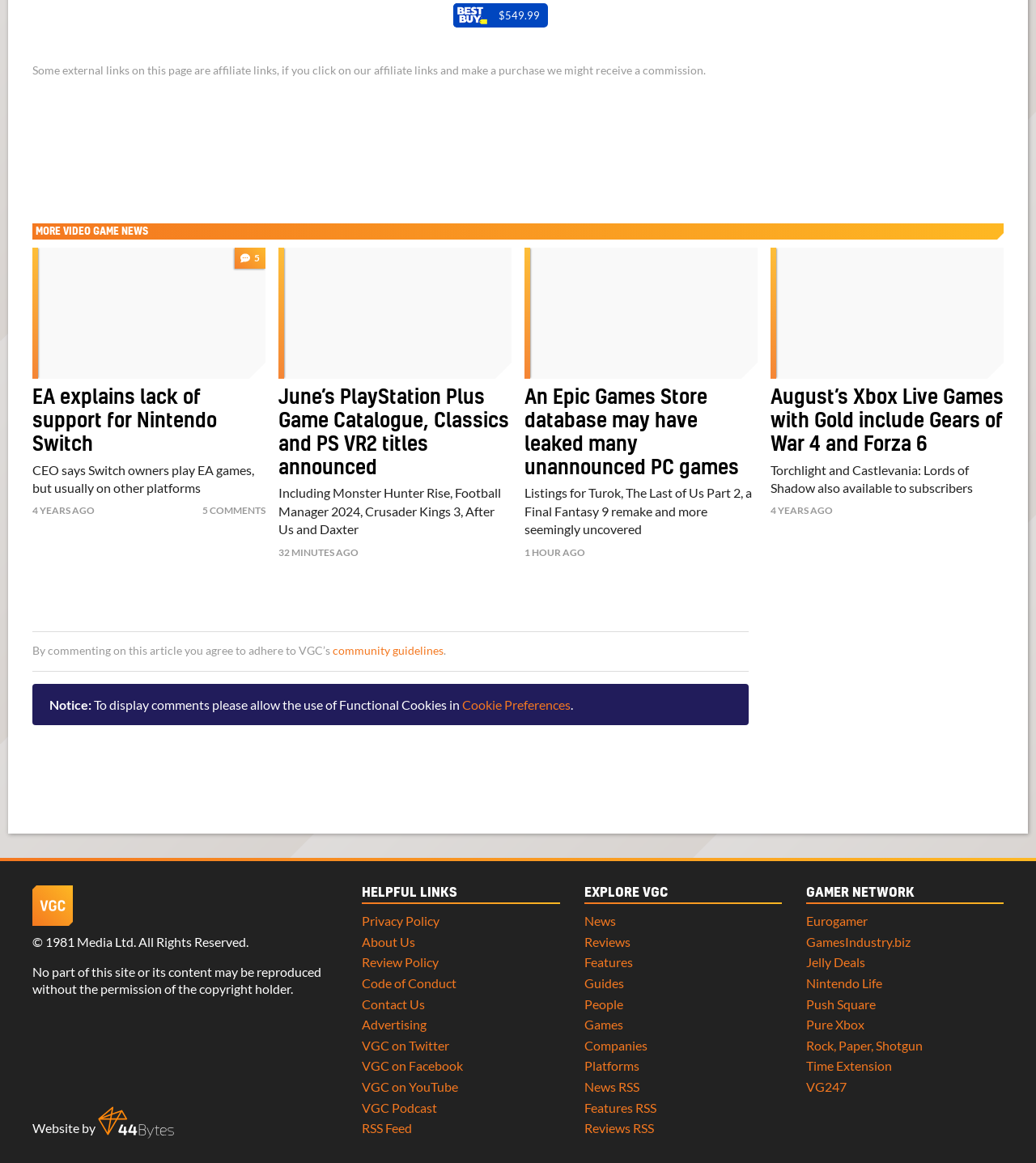Provide a one-word or short-phrase answer to the question:
How many comments are there on the first article?

5